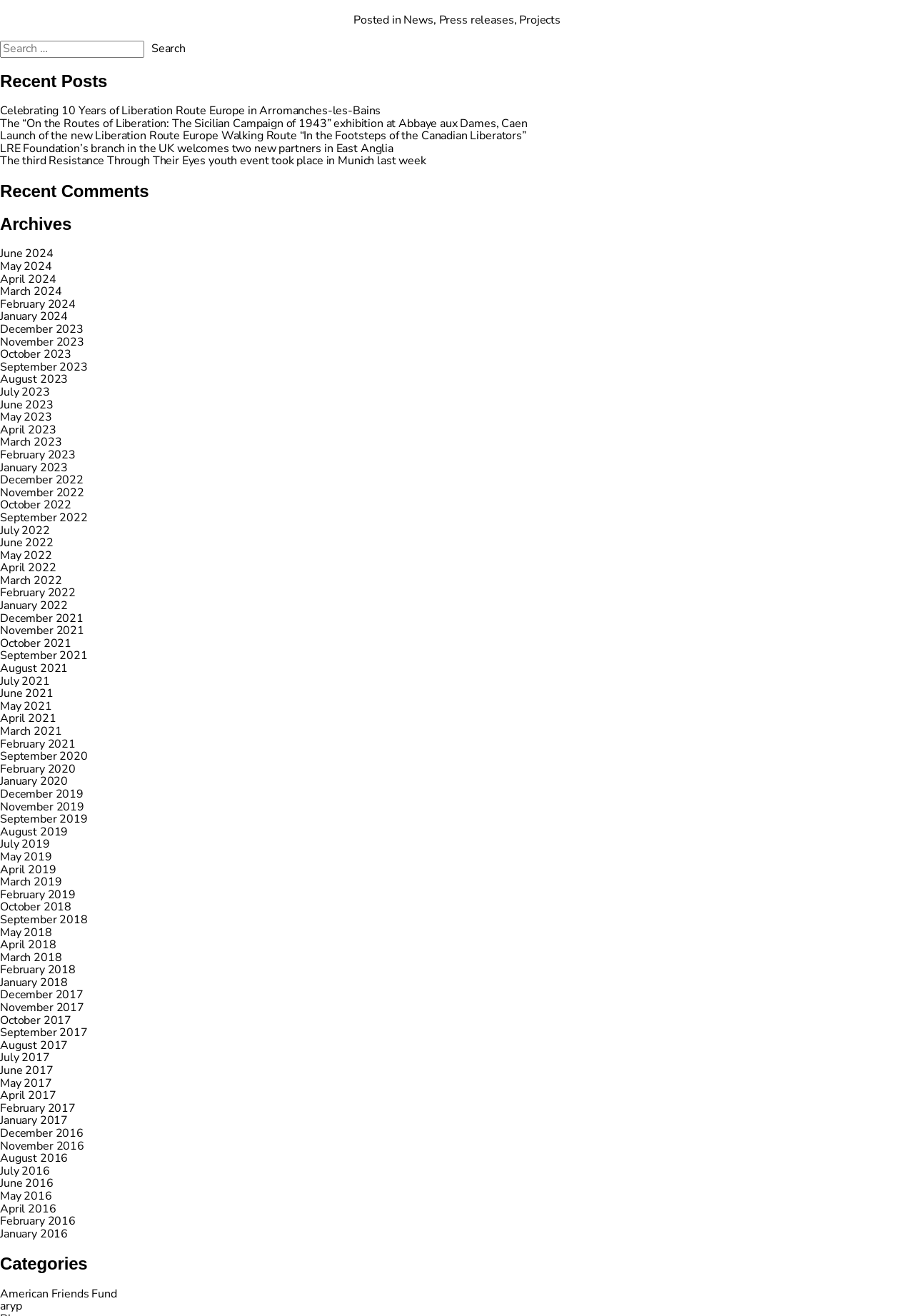Refer to the screenshot and give an in-depth answer to this question: What is the purpose of the search box?

The search box is located at the top of the webpage with a label 'Search for:' and a button 'Search'. This suggests that the purpose of the search box is to allow users to search for specific content within the website.